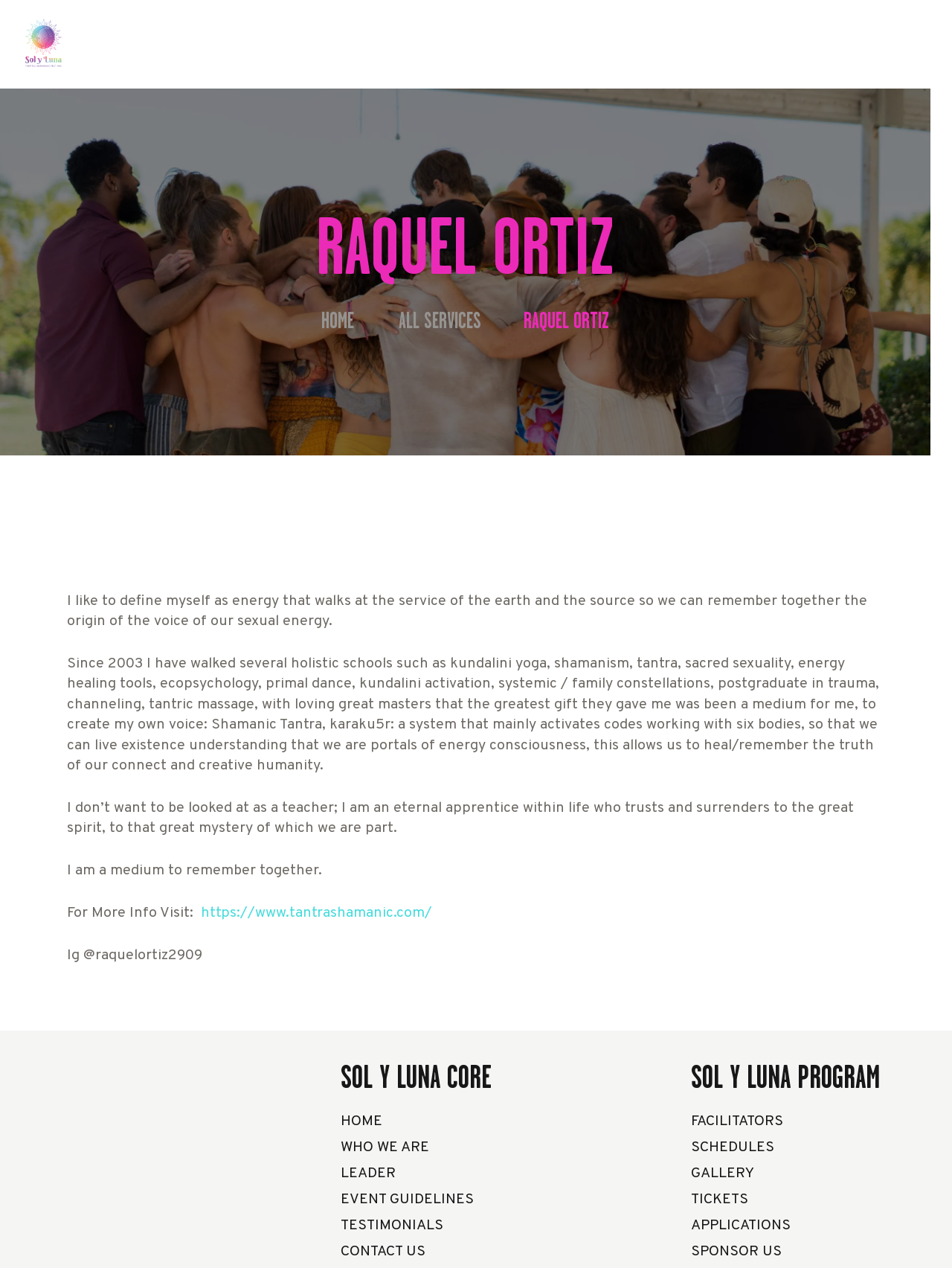Show the bounding box coordinates for the element that needs to be clicked to execute the following instruction: "Visit Raquel Ortiz's website". Provide the coordinates in the form of four float numbers between 0 and 1, i.e., [left, top, right, bottom].

[0.211, 0.713, 0.454, 0.728]